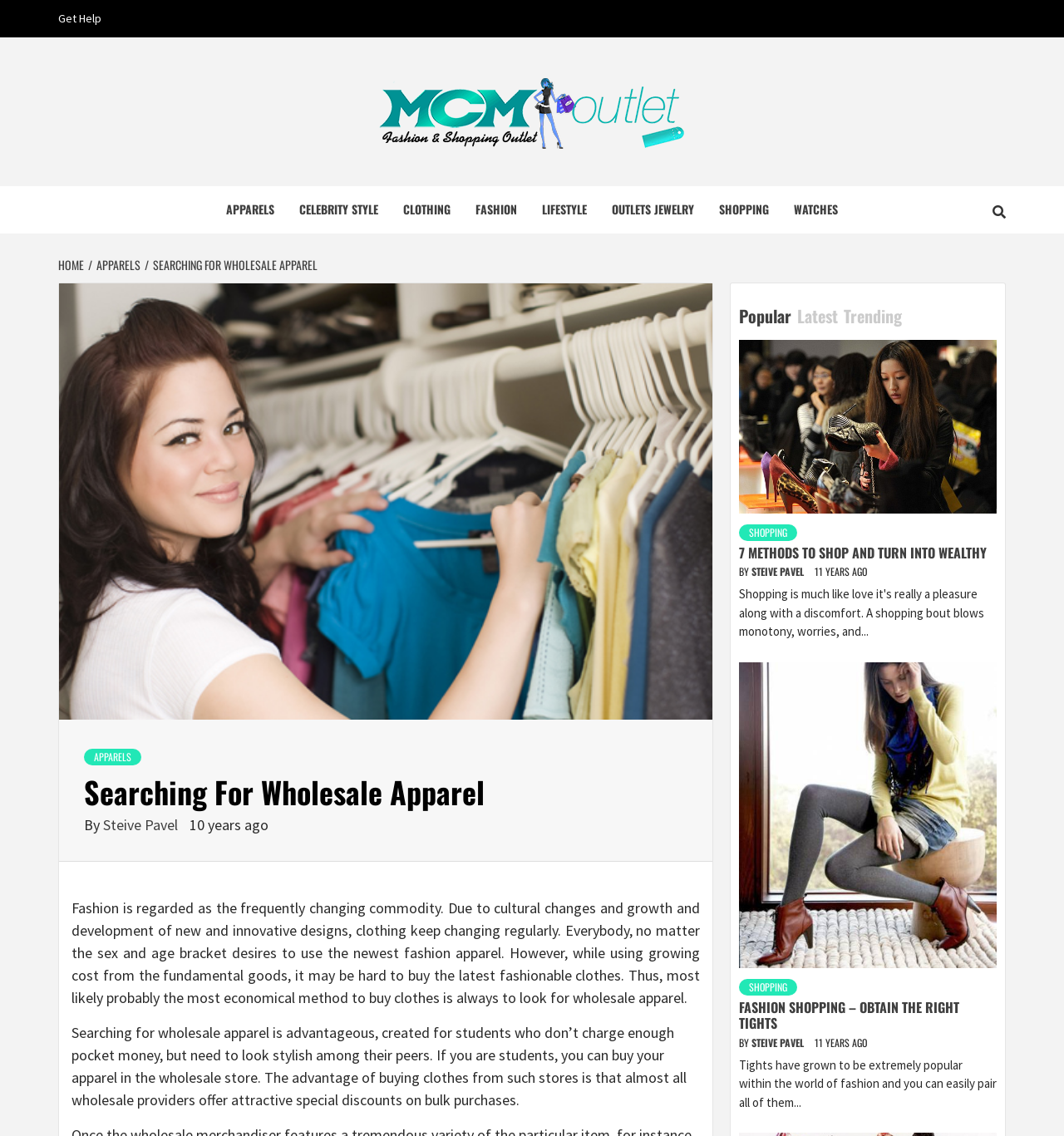Please identify the bounding box coordinates of the element I need to click to follow this instruction: "Browse APPARELS".

[0.201, 0.164, 0.27, 0.205]